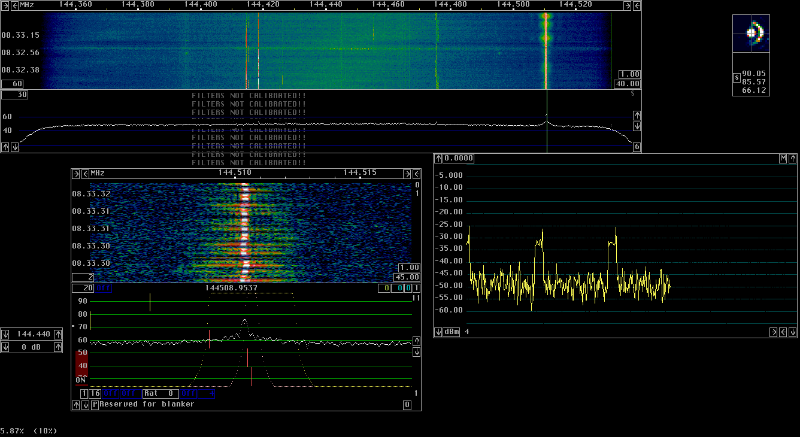Carefully observe the image and respond to the question with a detailed answer:
What is the status of the filters according to the graphical readings?

The lower part of the image contains various graphical readings, including real-time amplitude over time, and one of the readings explicitly states 'FILTERS NOT CALIBRATED', indicating that the filters are not yet calibrated for optimal reception.